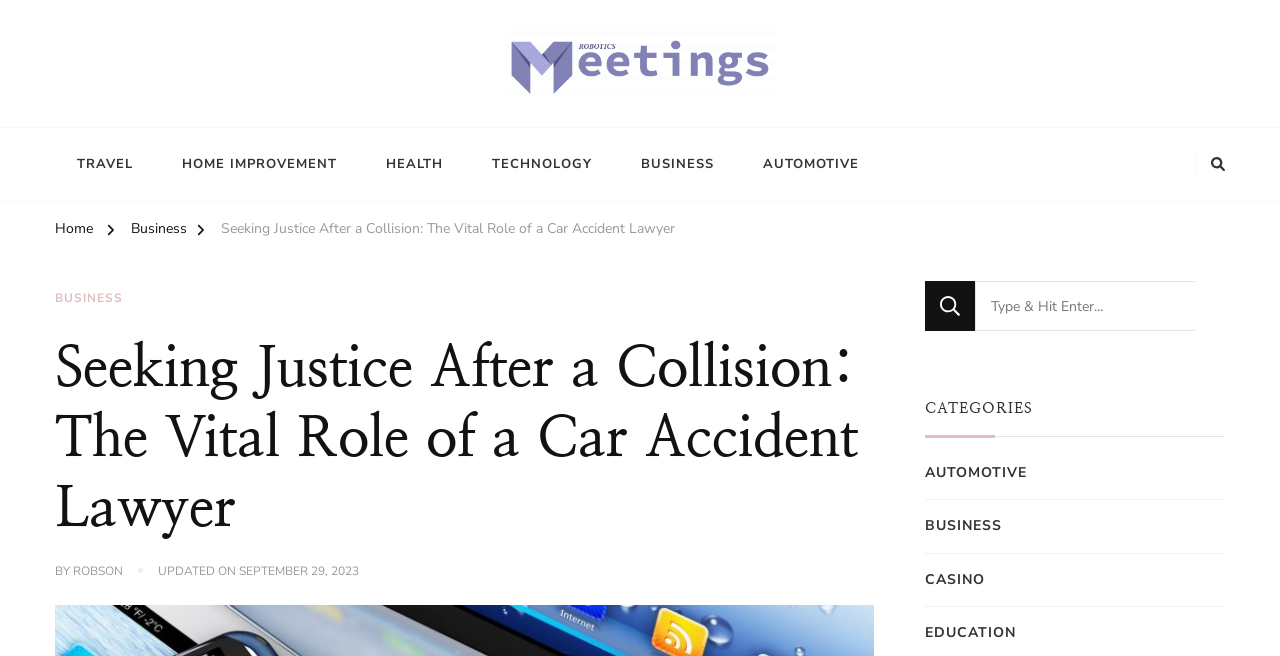How many categories are listed on the webpage?
Make sure to answer the question with a detailed and comprehensive explanation.

I counted the number of categories listed on the webpage by looking at the section titled 'CATEGORIES' and counting the individual links, which are 'AUTOMOTIVE', 'BUSINESS', 'CASINO', 'EDUCATION', 'HEALTH', 'HOME IMPROVEMENT', 'TECHNOLOGY', and 'TRAVEL'.